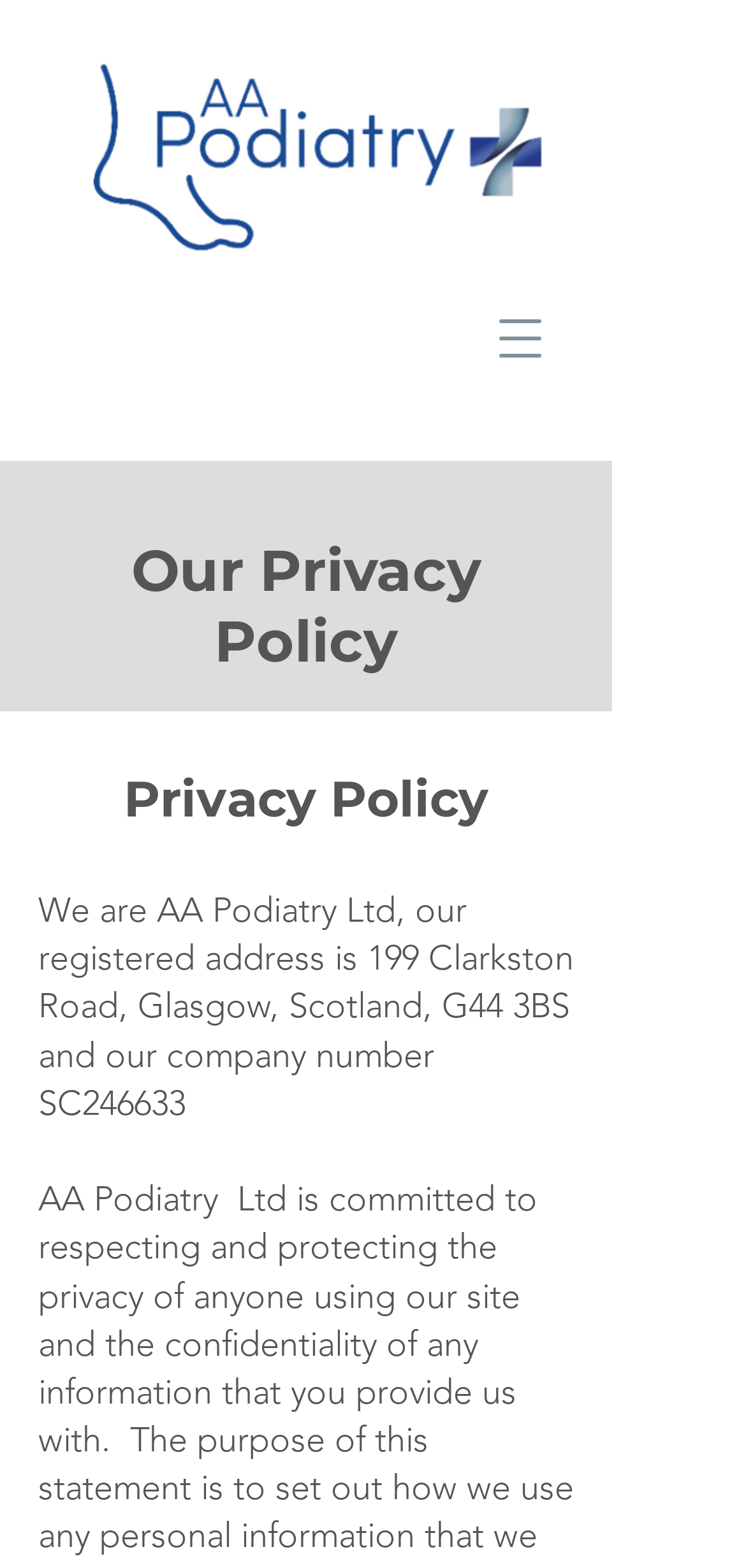Please use the details from the image to answer the following question comprehensively:
Where is the company registered?

I determined the registration location by analyzing the text on the webpage, which mentions 'our registered address is 199 Clarkston Road, Glasgow, Scotland, G44 3BS'.